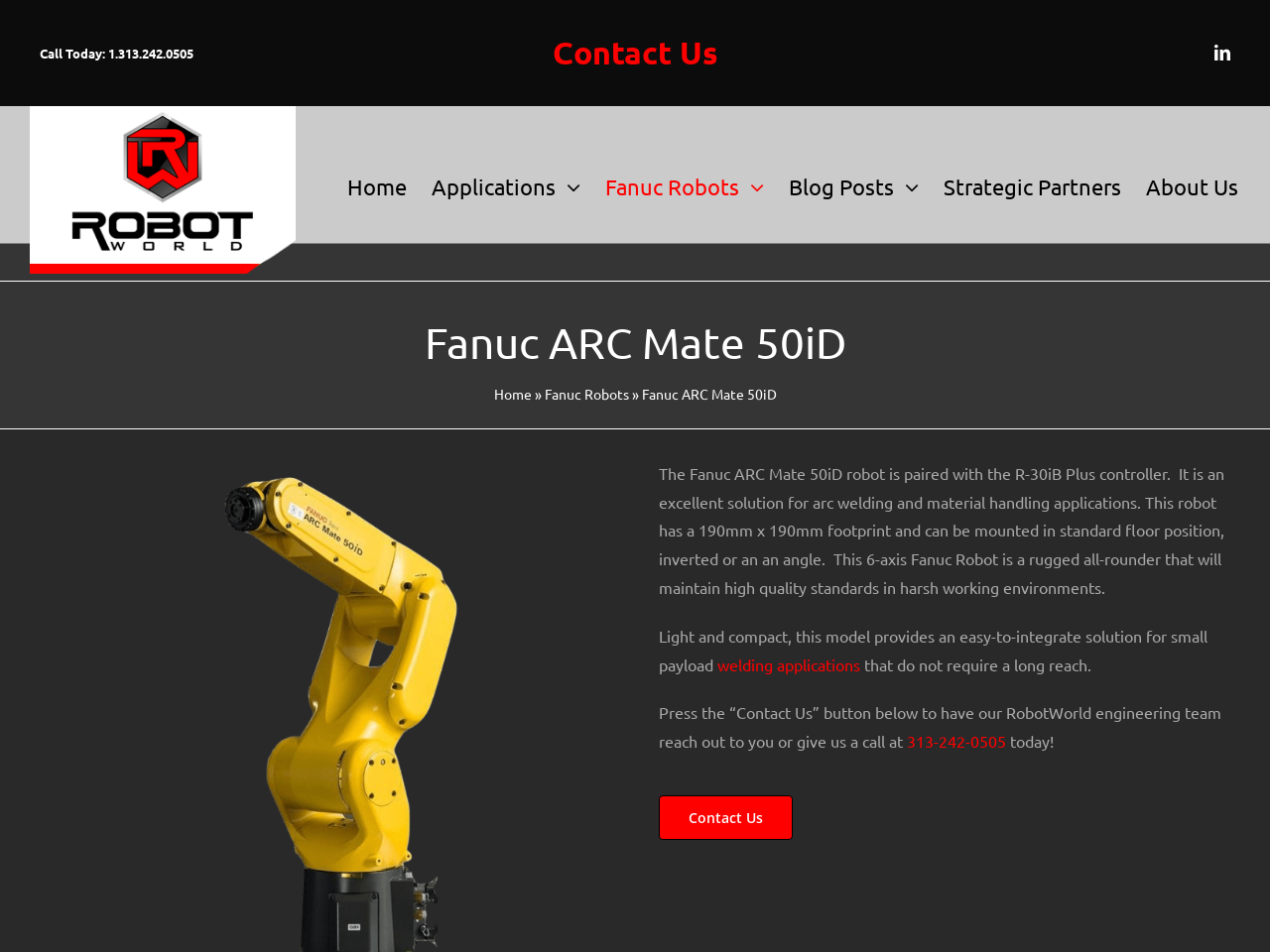Respond to the question below with a single word or phrase:
What is the controller paired with the Fanuc ARC Mate 50iD robot?

R-30iB Plus